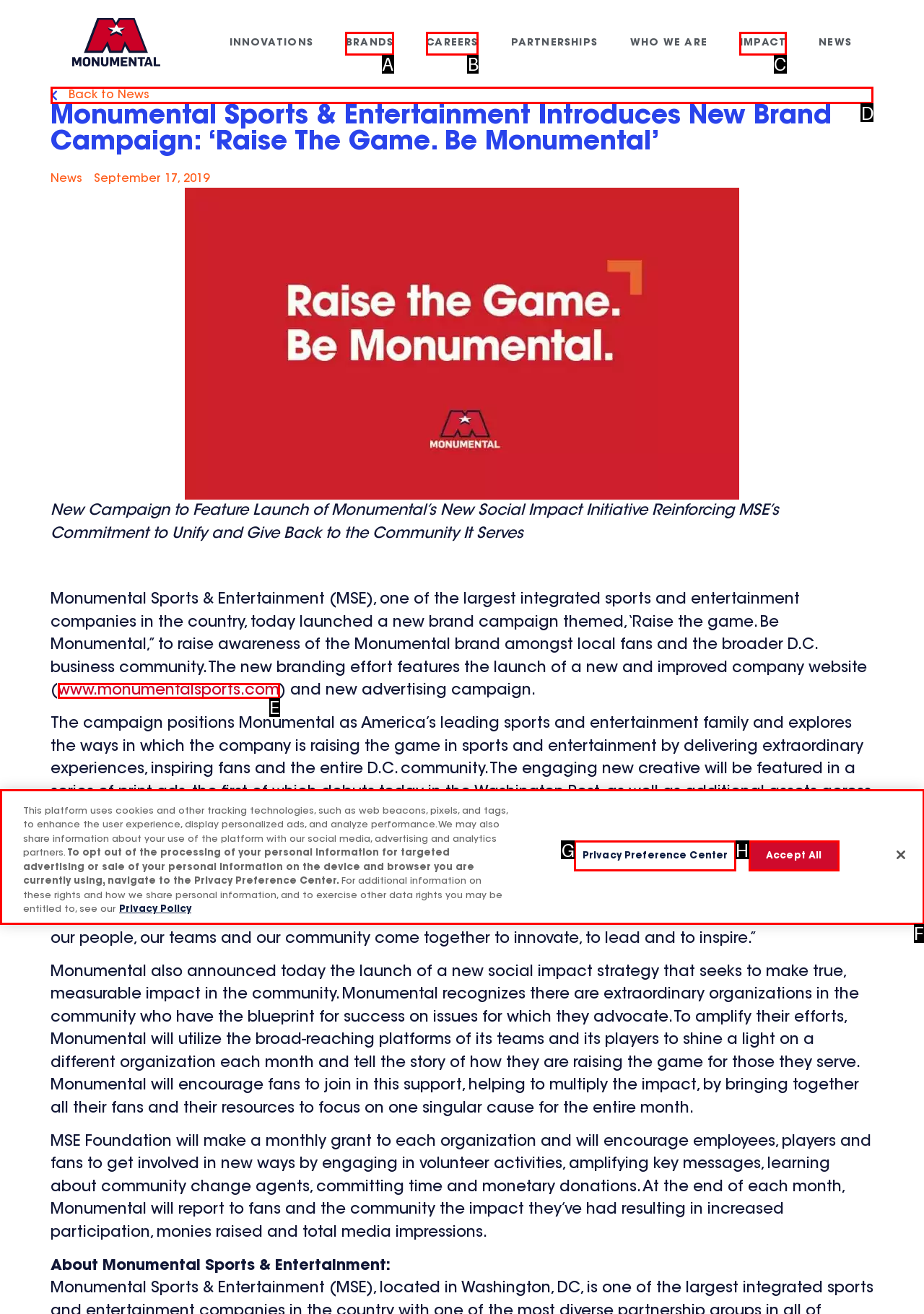Point out the option that needs to be clicked to fulfill the following instruction: Click on the 'Back to News' link
Answer with the letter of the appropriate choice from the listed options.

D